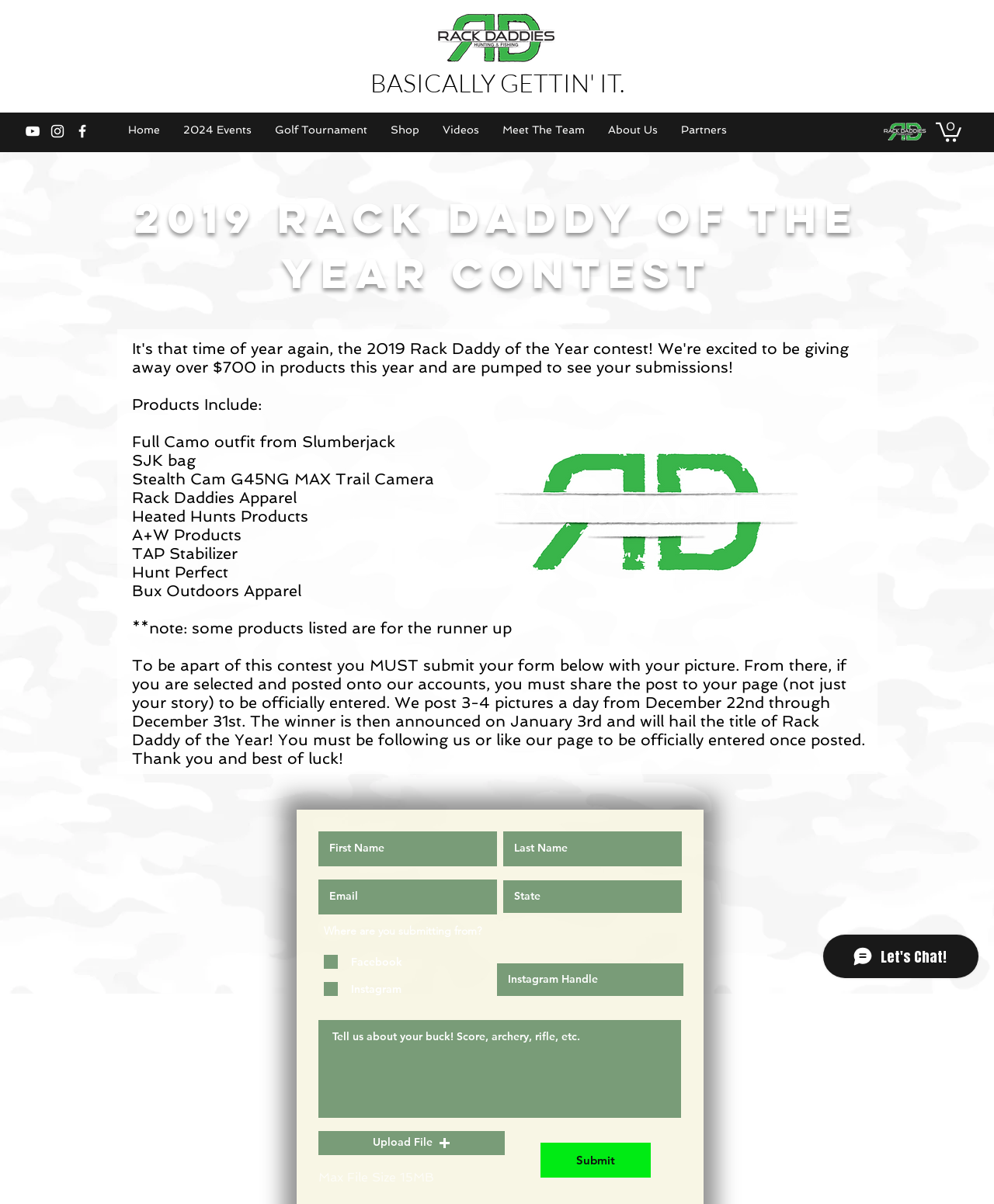Predict the bounding box of the UI element based on the description: "Meet The Team". The coordinates should be four float numbers between 0 and 1, formatted as [left, top, right, bottom].

[0.494, 0.098, 0.6, 0.117]